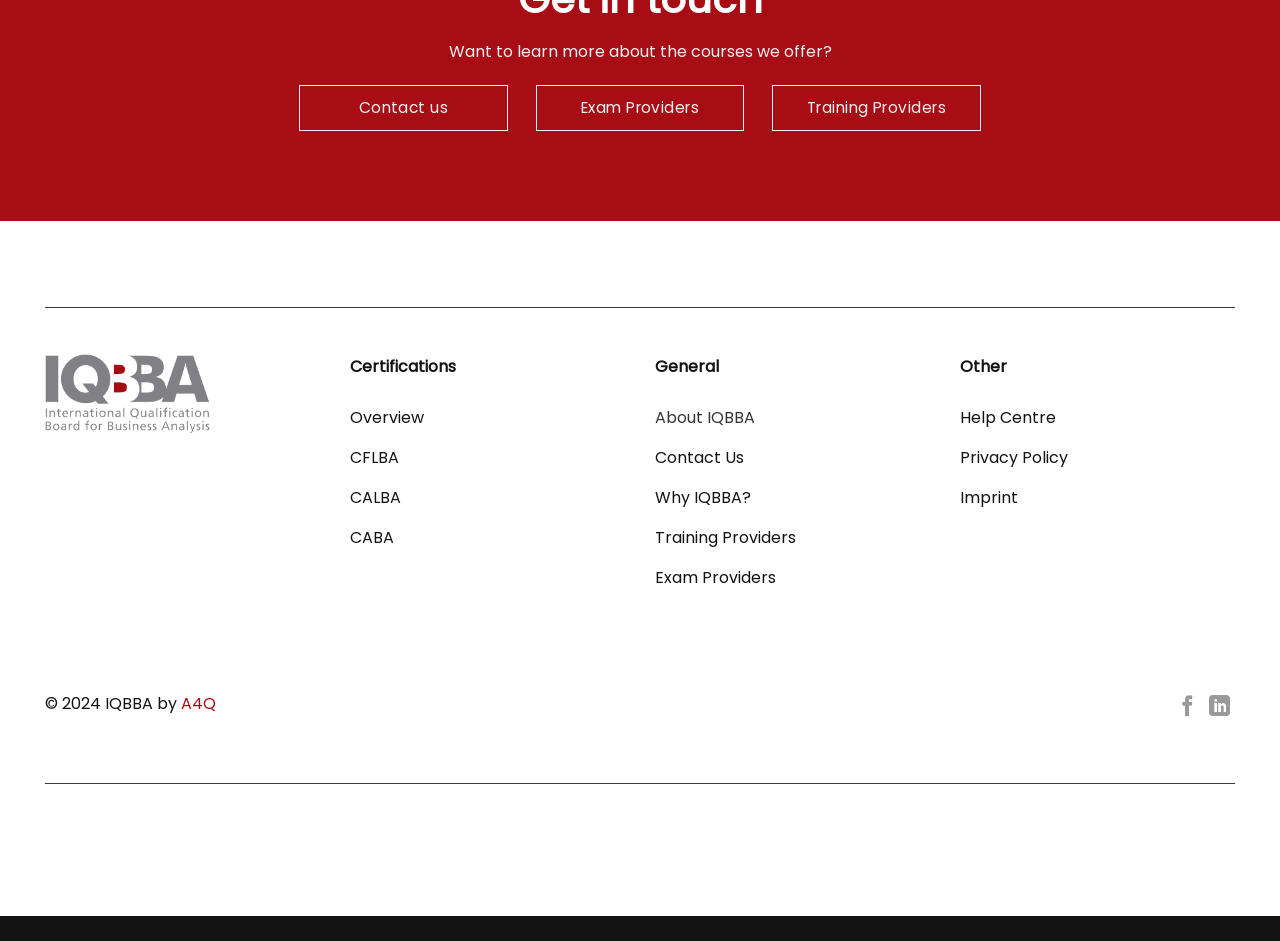Indicate the bounding box coordinates of the clickable region to achieve the following instruction: "Read the article about 'The Laws and Concept of Natural Time in Walden'."

None